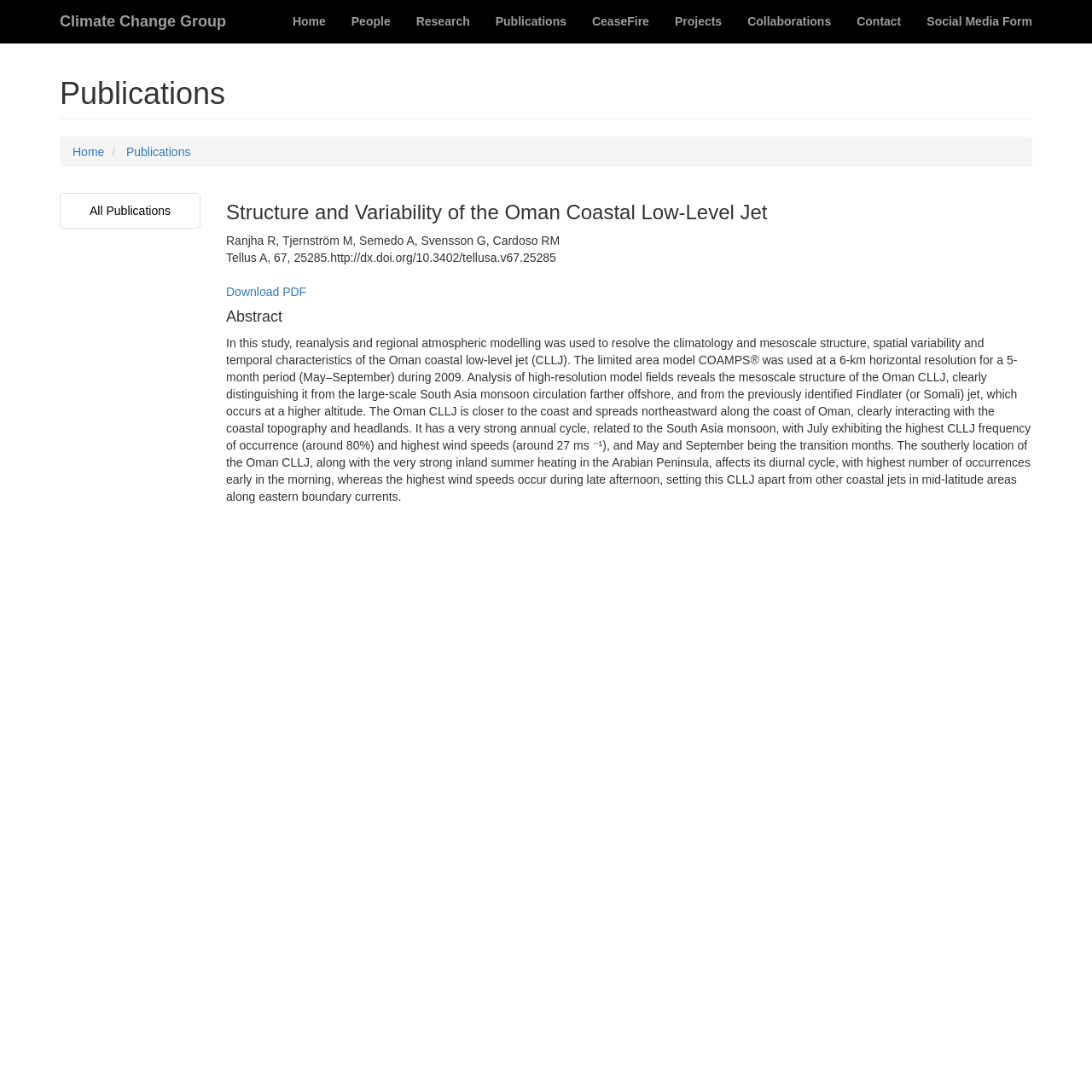Locate the bounding box coordinates of the UI element described by: "Download PDF". Provide the coordinates as four float numbers between 0 and 1, formatted as [left, top, right, bottom].

[0.207, 0.261, 0.281, 0.273]